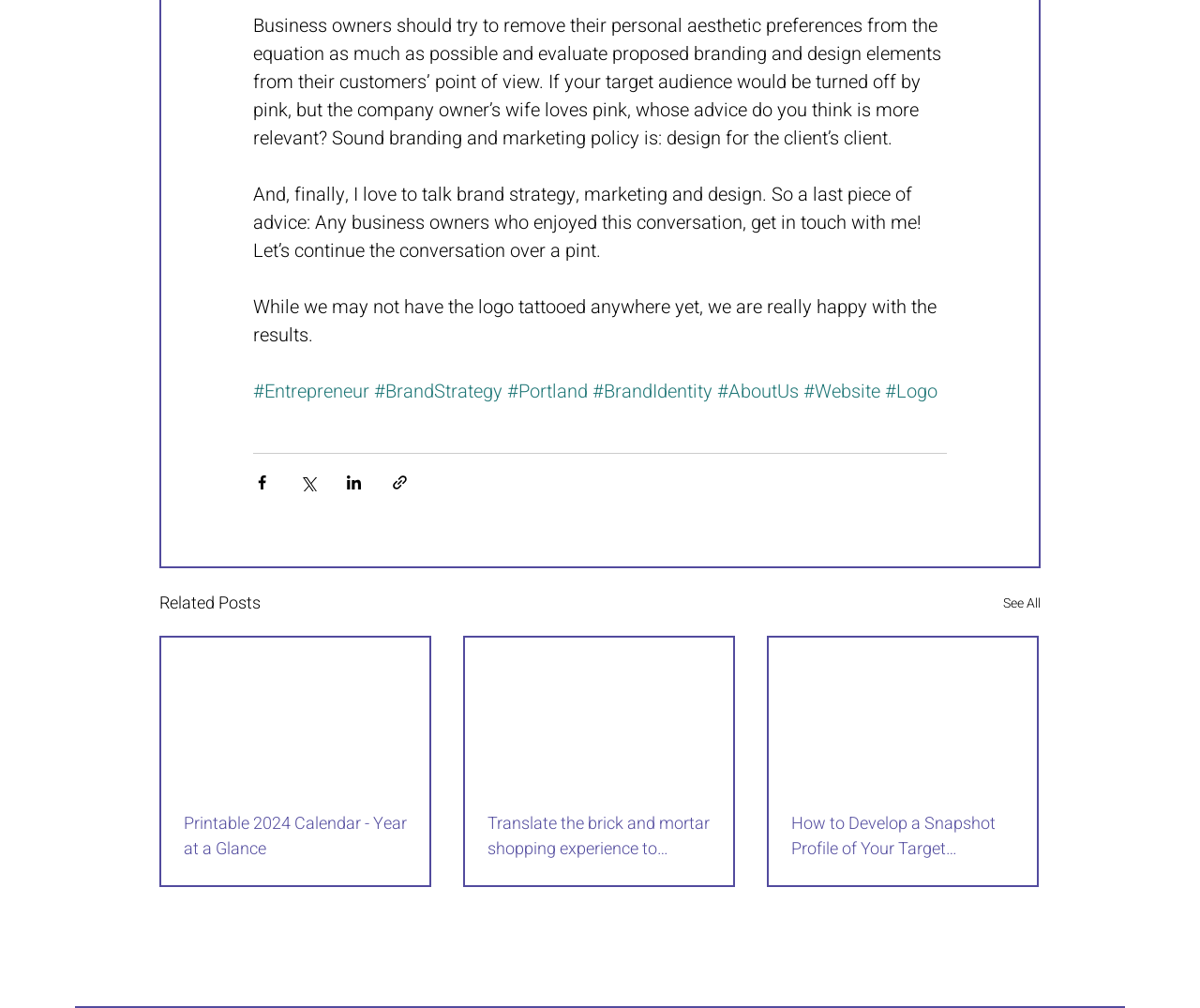What is the purpose of the links under the 'Related Posts' heading?
Please look at the screenshot and answer using one word or phrase.

to access related articles